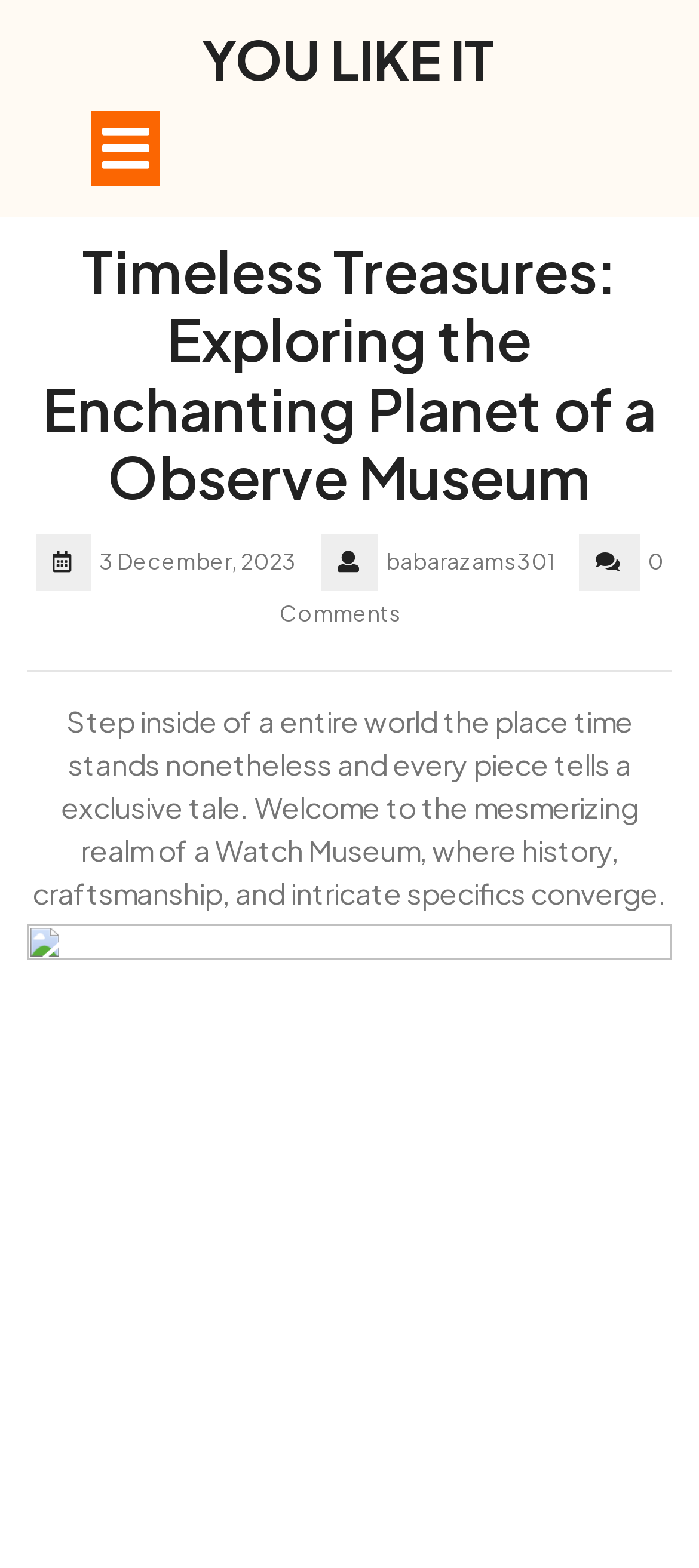Ascertain the bounding box coordinates for the UI element detailed here: "YOU LIKE IT". The coordinates should be provided as [left, top, right, bottom] with each value being a float between 0 and 1.

[0.288, 0.016, 0.712, 0.059]